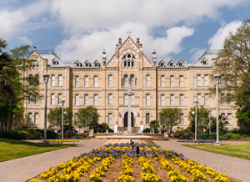Describe all significant details and elements found in the image.

The image showcases a beautiful historic building, which is part of St. Mary's University, located in San Antonio. The architecture reflects a classic design with detailed stonework and elegant arches, symbolizing the university's rich heritage. In the foreground, a vibrant garden filled with blooming yellow flowers adds a splash of color to the scene, providing a welcoming atmosphere. The building stands as a testament to the university's commitment to liberal arts education and its mission of service and leadership within the community. The clear blue sky enhances the charm of this picturesque campus, inviting students and visitors alike to explore its academic offerings and embrace its cultural diversity.